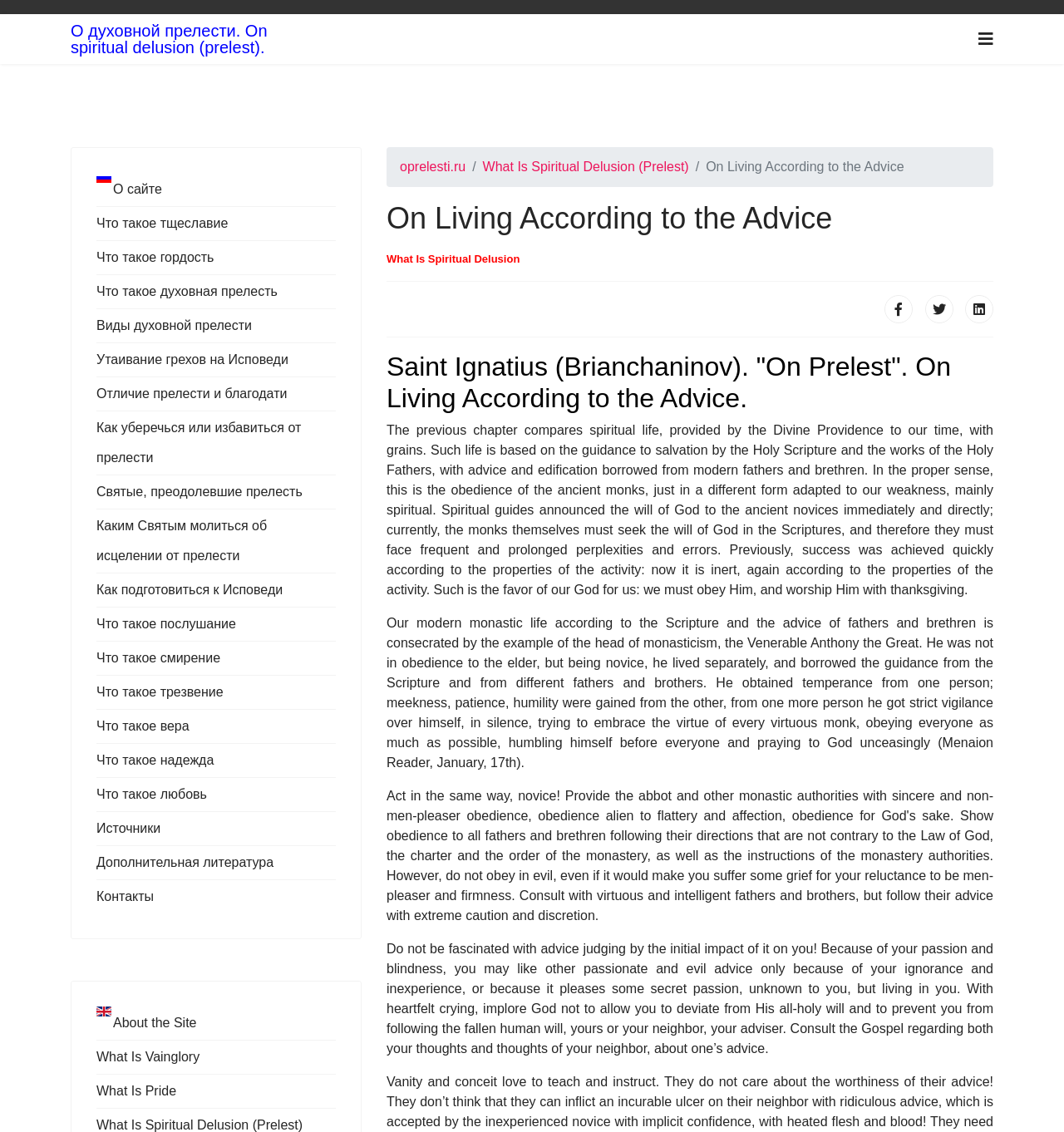Find the bounding box coordinates for the element described here: "What Is Spiritual Delusion (Prelest)".

[0.454, 0.141, 0.647, 0.153]